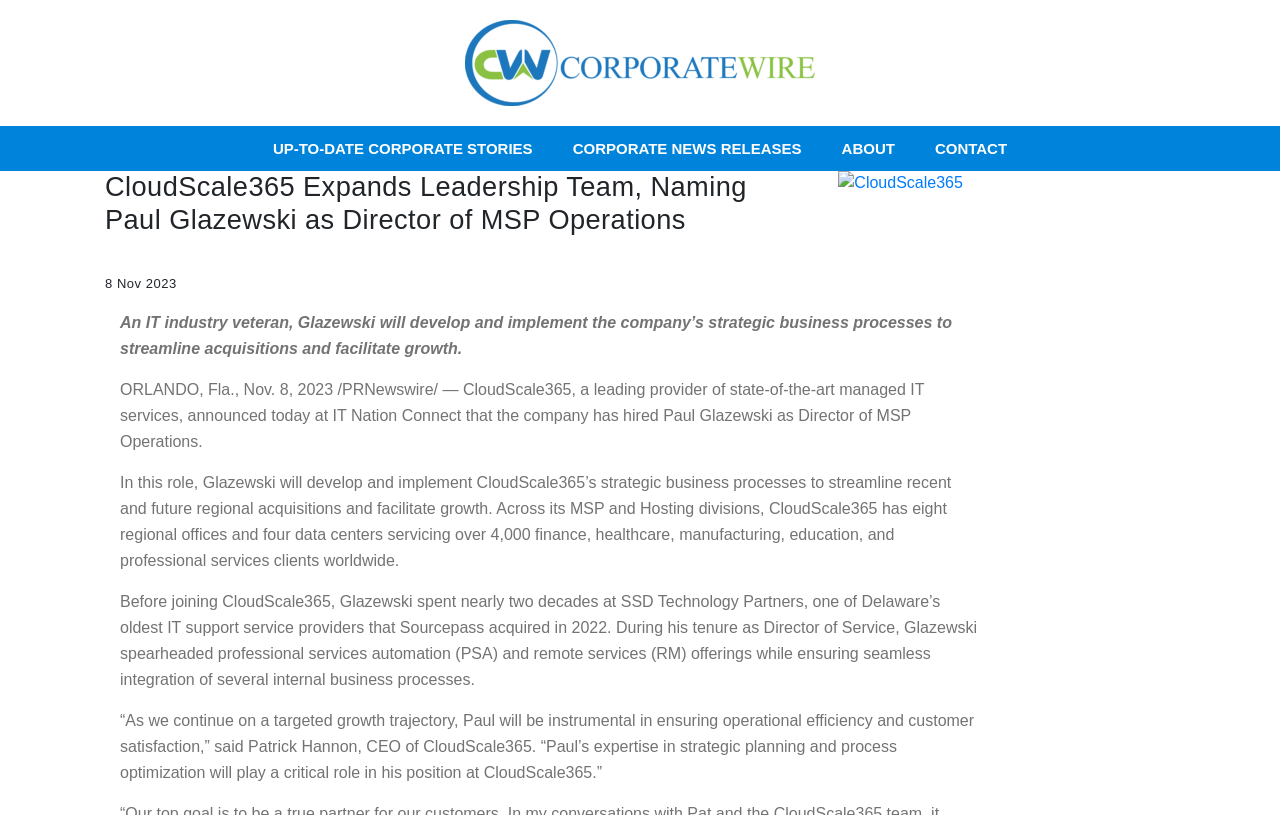Could you please study the image and provide a detailed answer to the question:
How many regional offices does CloudScale365 have?

According to the webpage, CloudScale365 has eight regional offices, as mentioned in the paragraph describing Paul Glazewski's new role.